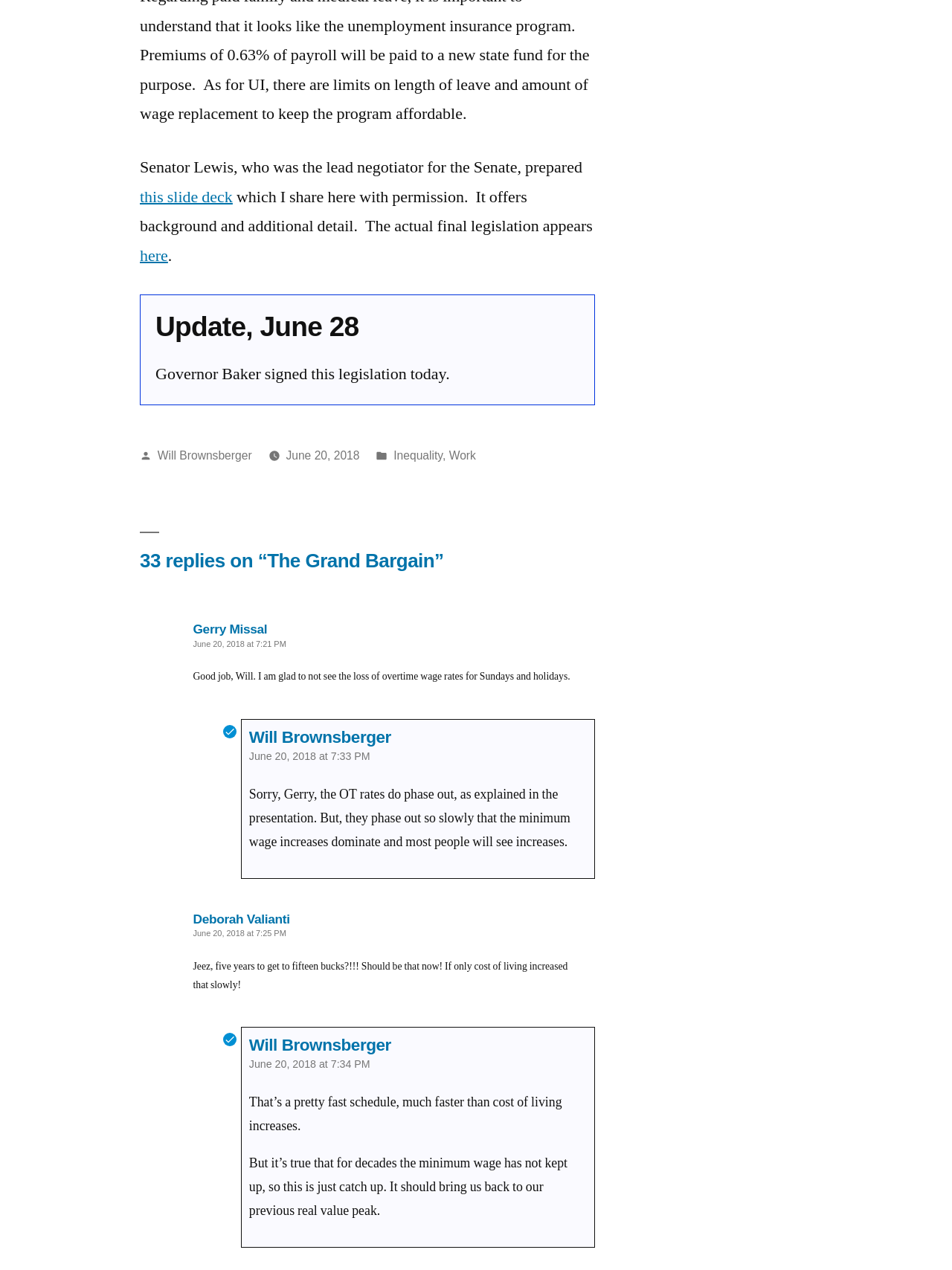How many replies are there on the post?
Provide a comprehensive and detailed answer to the question.

I determined the number of replies by looking at the heading '33 replies on “The Grand Bargain”' which is located near the top of the page, indicating that there are 33 replies on the post.